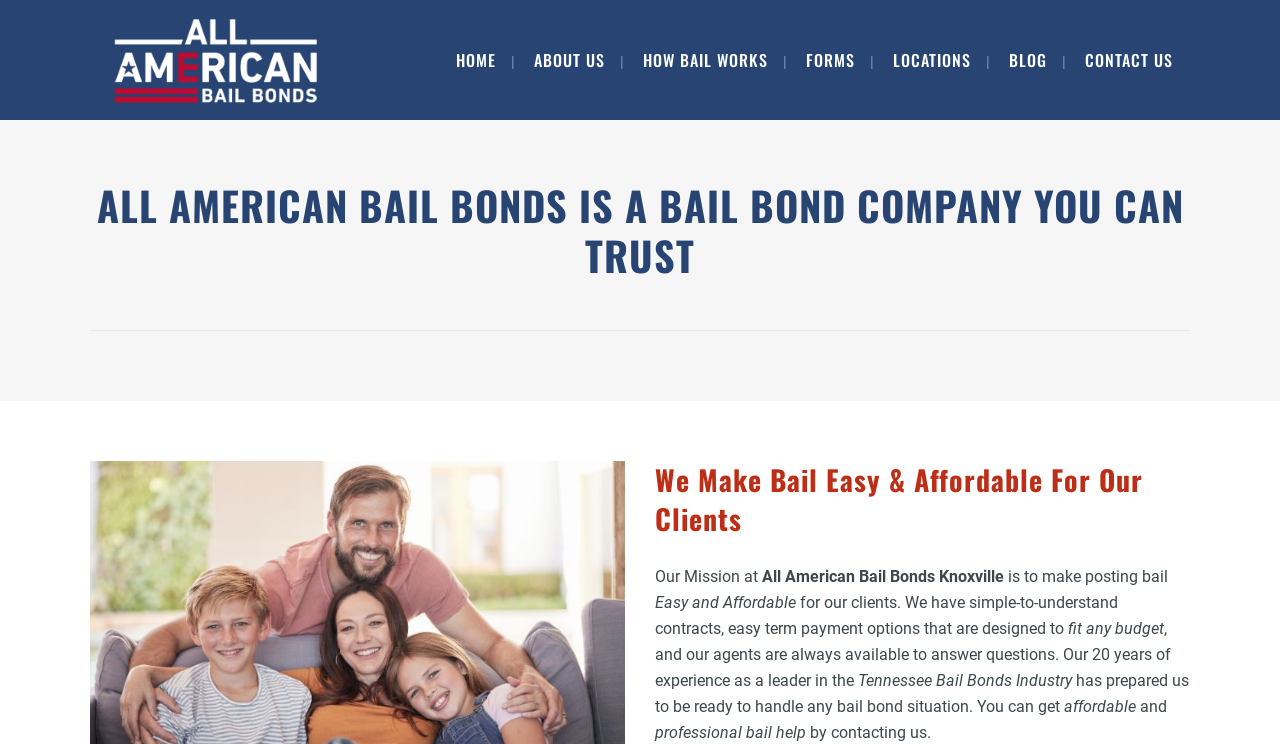What type of payment options does the company offer?
By examining the image, provide a one-word or phrase answer.

Easy term payment options